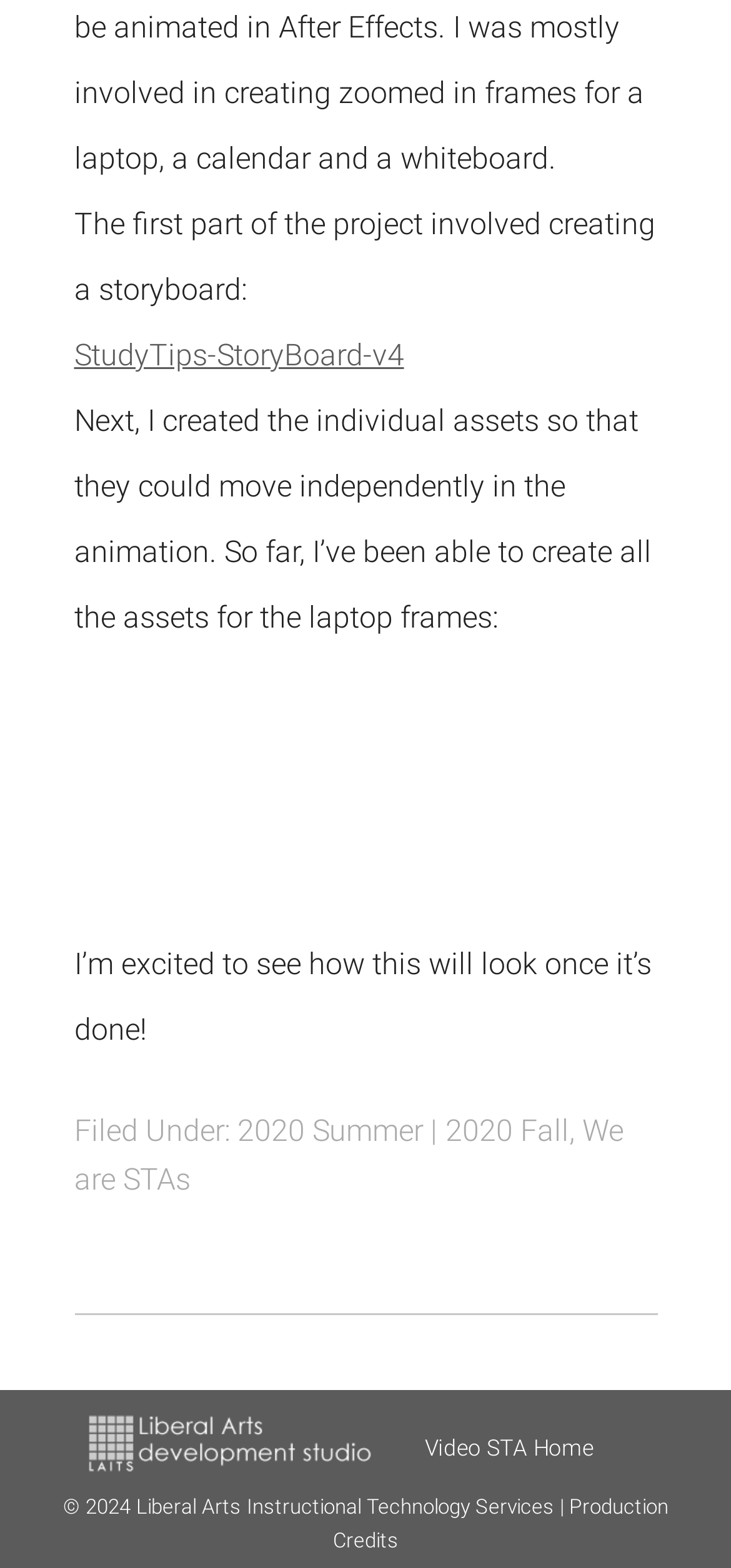Please answer the following query using a single word or phrase: 
How many laptop frames are there?

Not specified